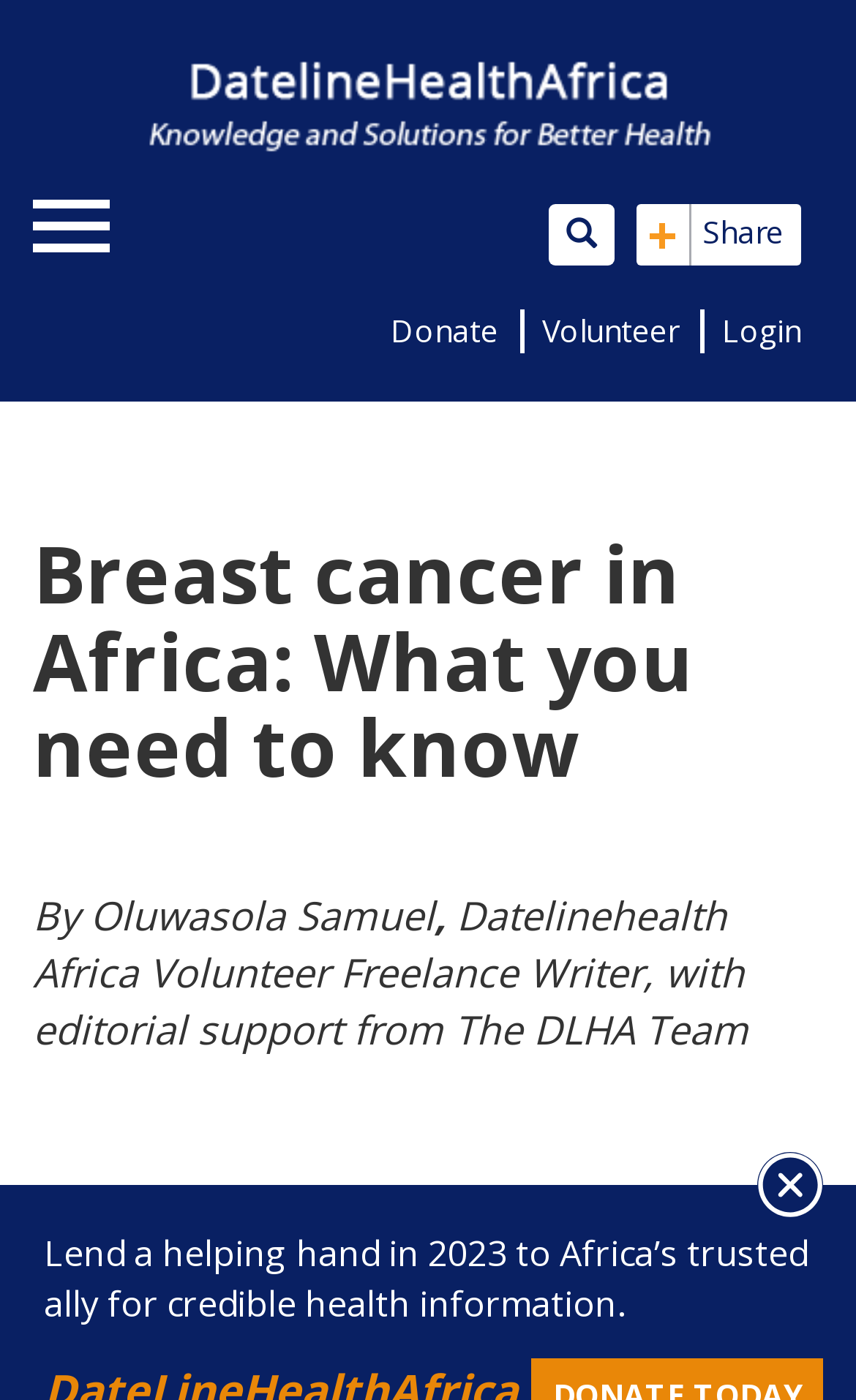Identify the bounding box for the UI element described as: "Medium Wgt Black Belt". Ensure the coordinates are four float numbers between 0 and 1, formatted as [left, top, right, bottom].

None